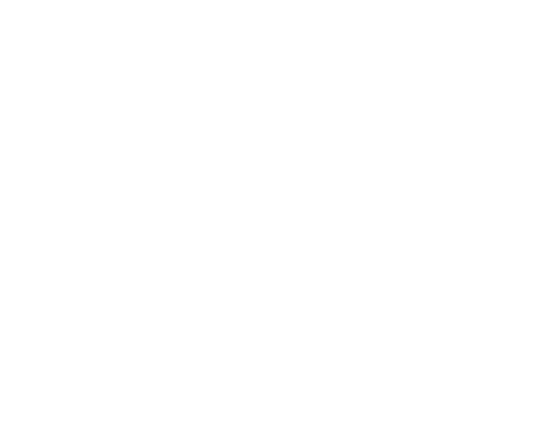What aspects of health may the blog post cover?
Look at the image and provide a short answer using one word or a phrase.

Various aspects